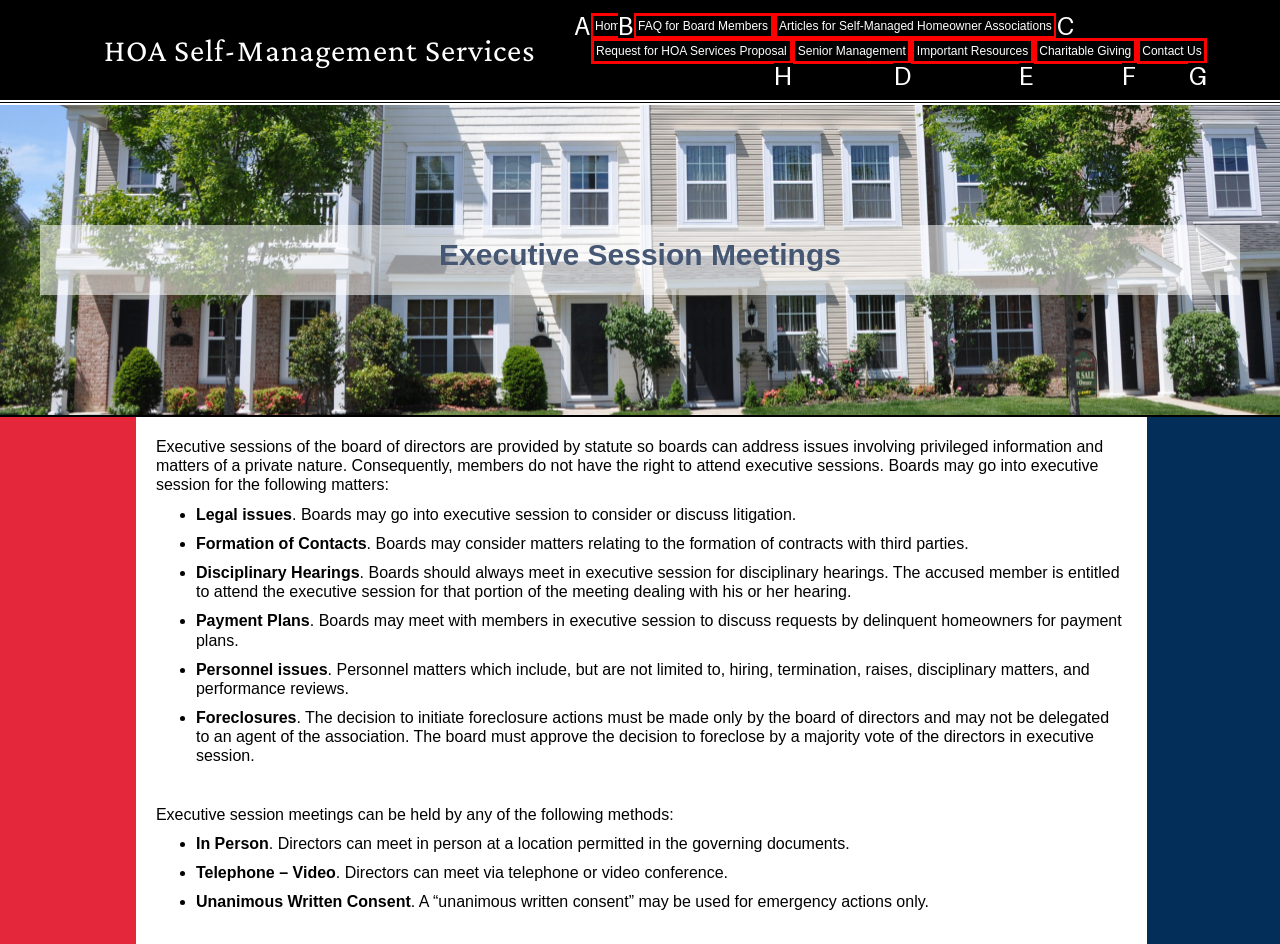Select the letter associated with the UI element you need to click to perform the following action: Click Request for HOA Services Proposal
Reply with the correct letter from the options provided.

H